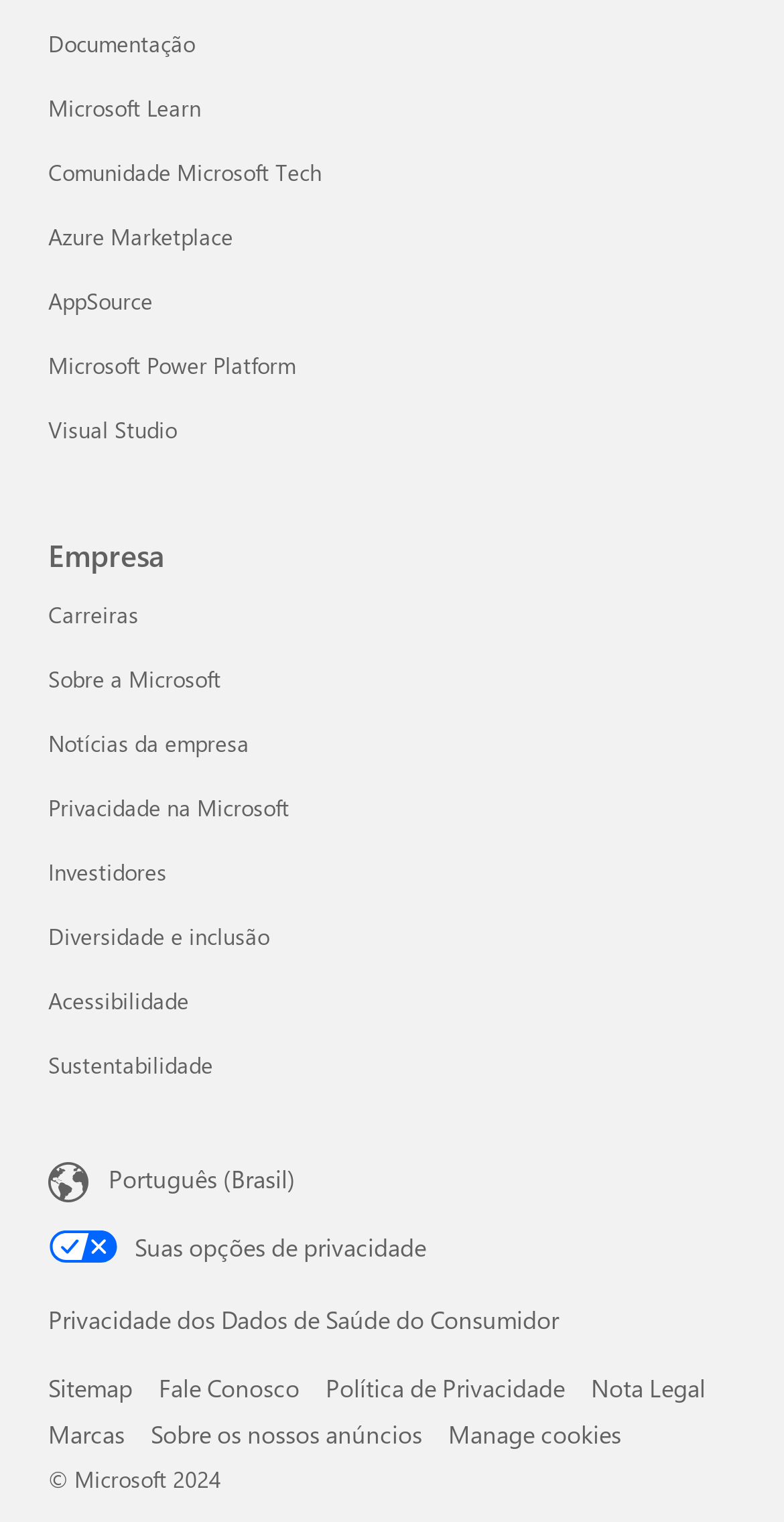How many links are in the 'Links corporativos da Microsoft' section?
Respond with a short answer, either a single word or a phrase, based on the image.

7